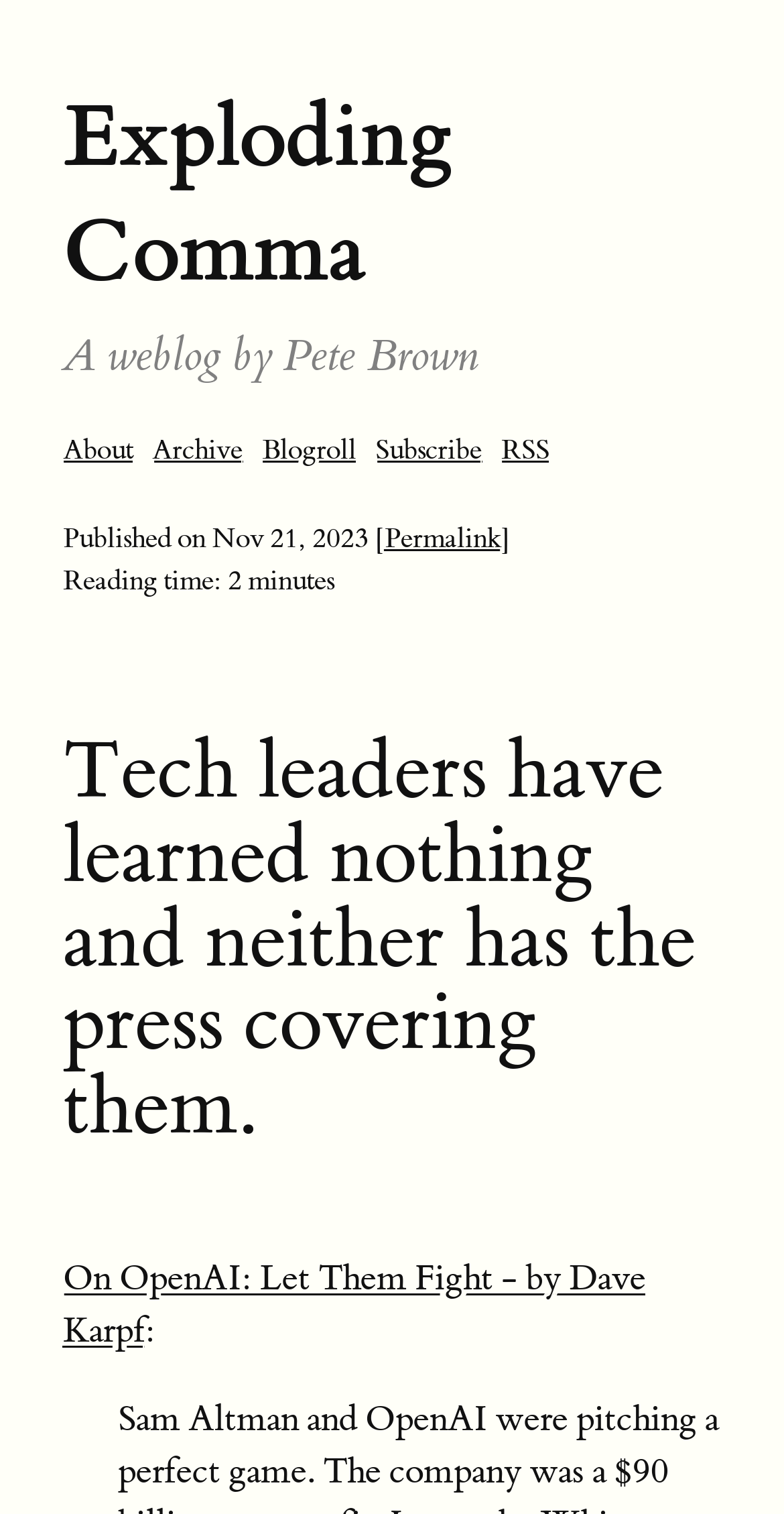How many links are there in the top section?
Based on the screenshot, give a detailed explanation to answer the question.

I found the answer by counting the link elements in the top section of the webpage, which are 'Exploding Comma', 'About', 'Archive', 'Blogroll', 'Subscribe', and 'RSS'.